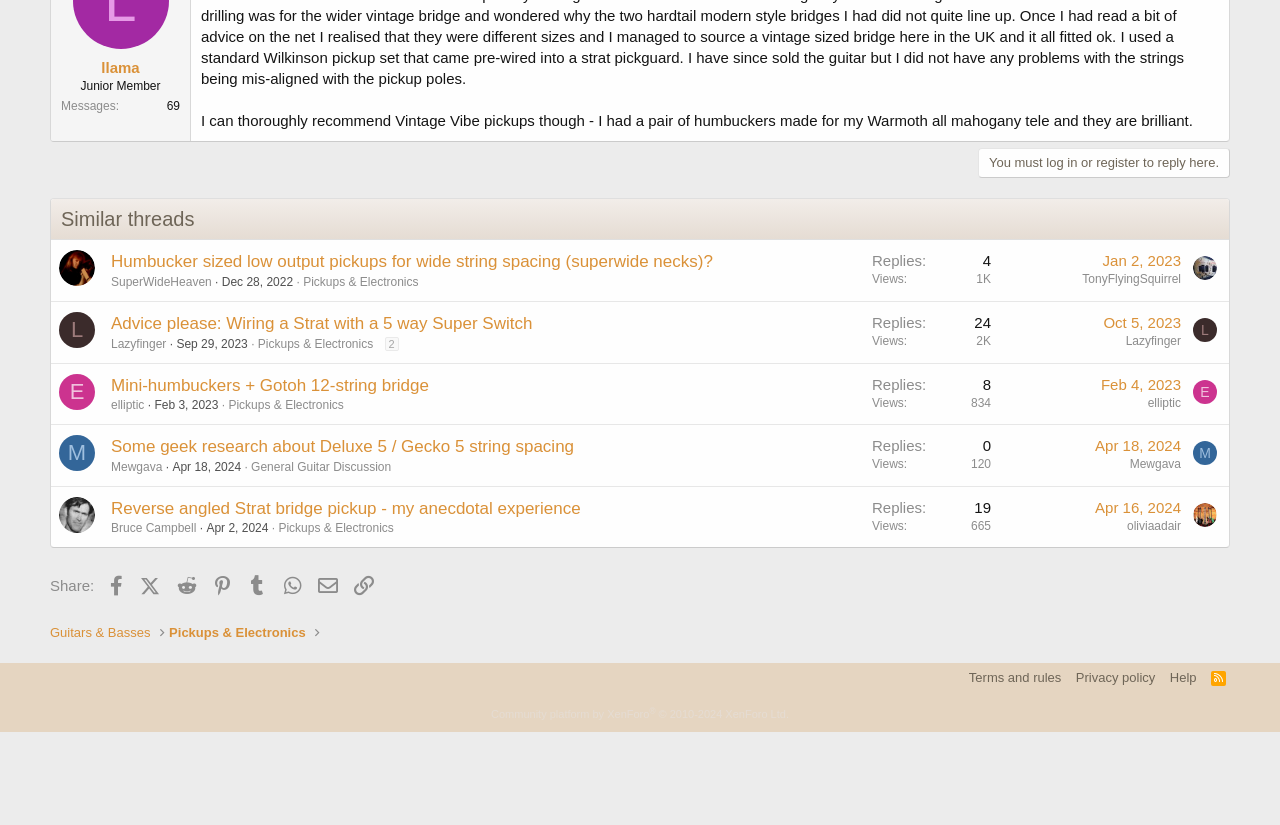Provide a single word or phrase to answer the given question: 
What is the username of the user who posted the first message?

llama